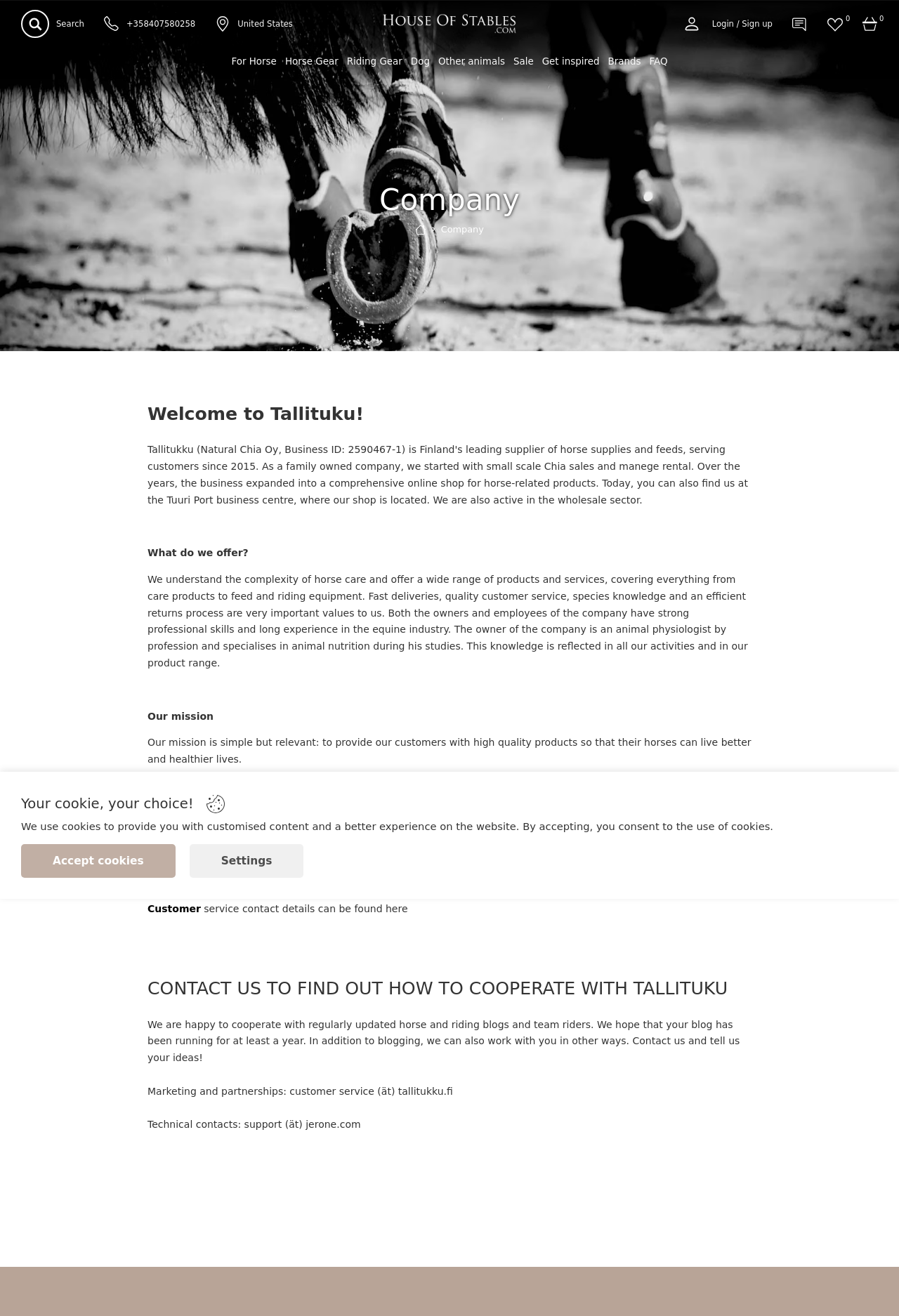Respond with a single word or phrase:
What is the login option for users?

Login / Sign up